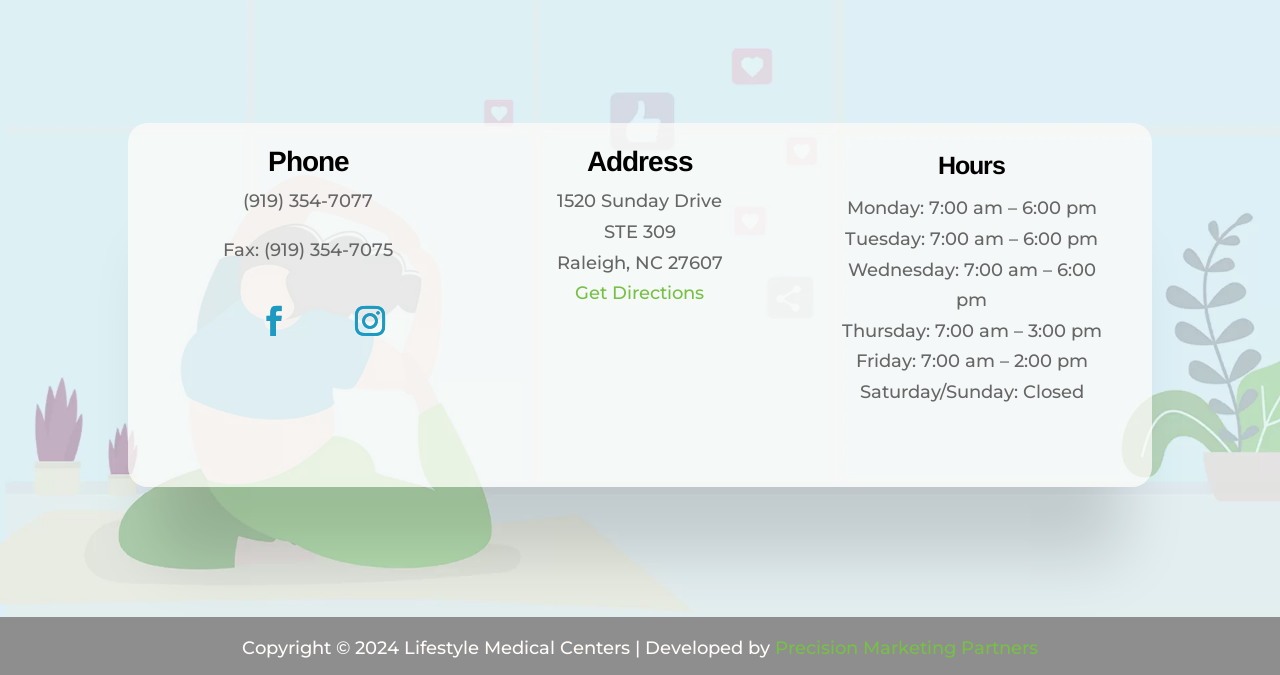What is the address of Lifestyle Medical Centers?
Based on the image, provide your answer in one word or phrase.

1520 Sunday Drive, STE 309, Raleigh, NC 27607